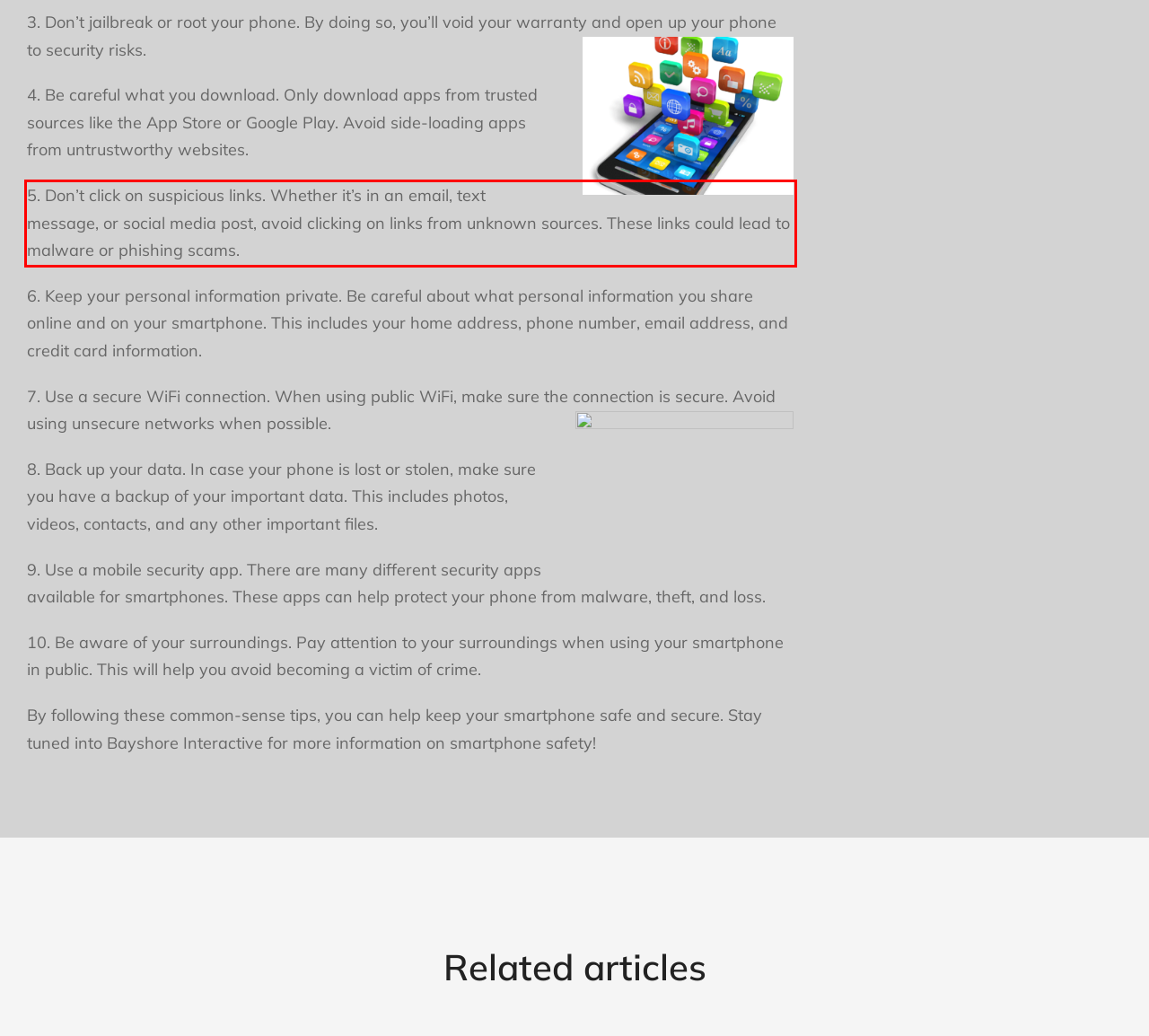Please analyze the screenshot of a webpage and extract the text content within the red bounding box using OCR.

5. Don’t click on suspicious links. Whether it’s in an email, text message, or social media post, avoid clicking on links from unknown sources. These links could lead to malware or phishing scams.